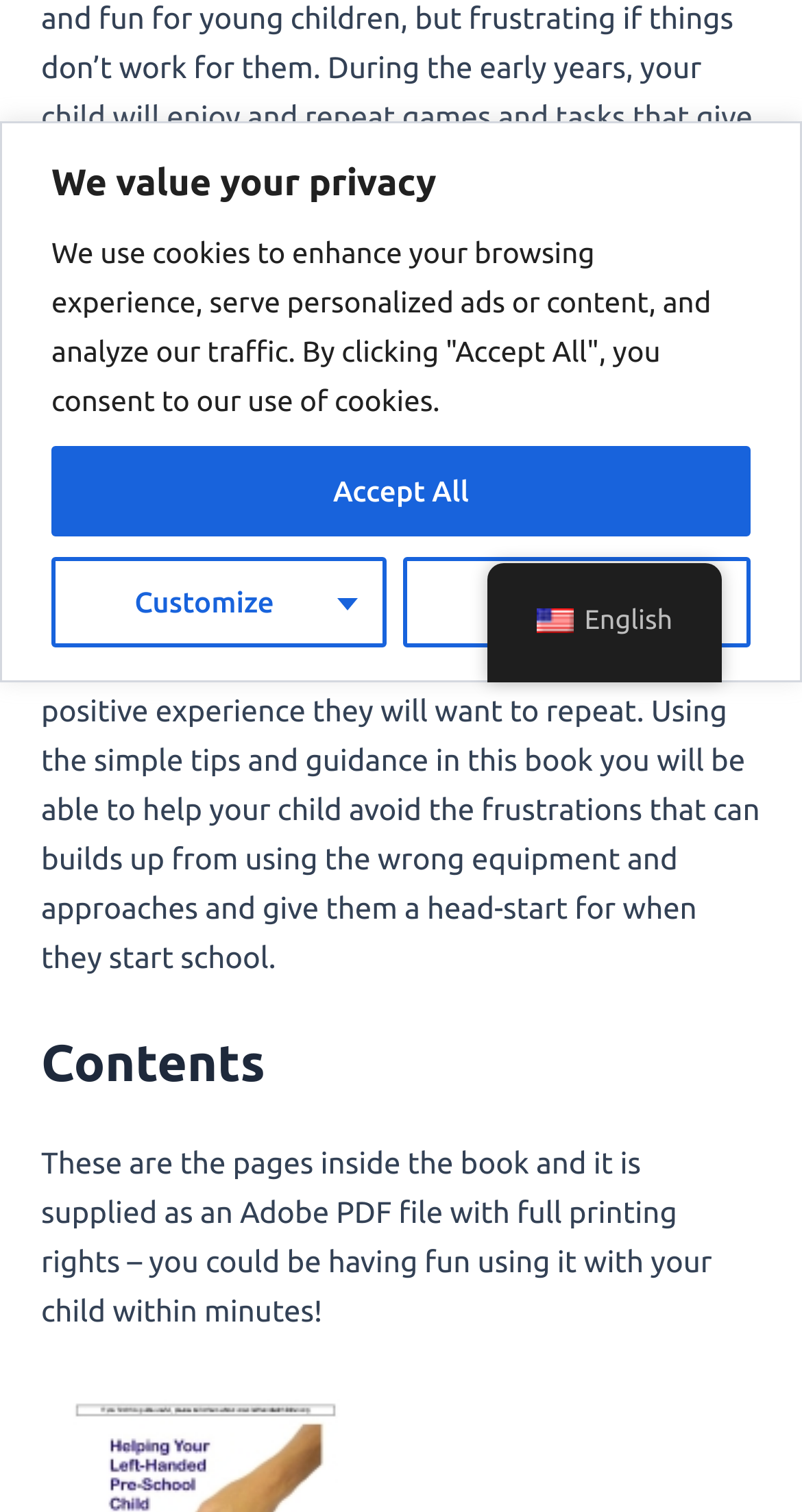Based on the element description TERMS AND CONDITIONS, identify the bounding box coordinates for the UI element. The coordinates should be in the format (top-left x, top-left y, bottom-right x, bottom-right y) and within the 0 to 1 range.

None